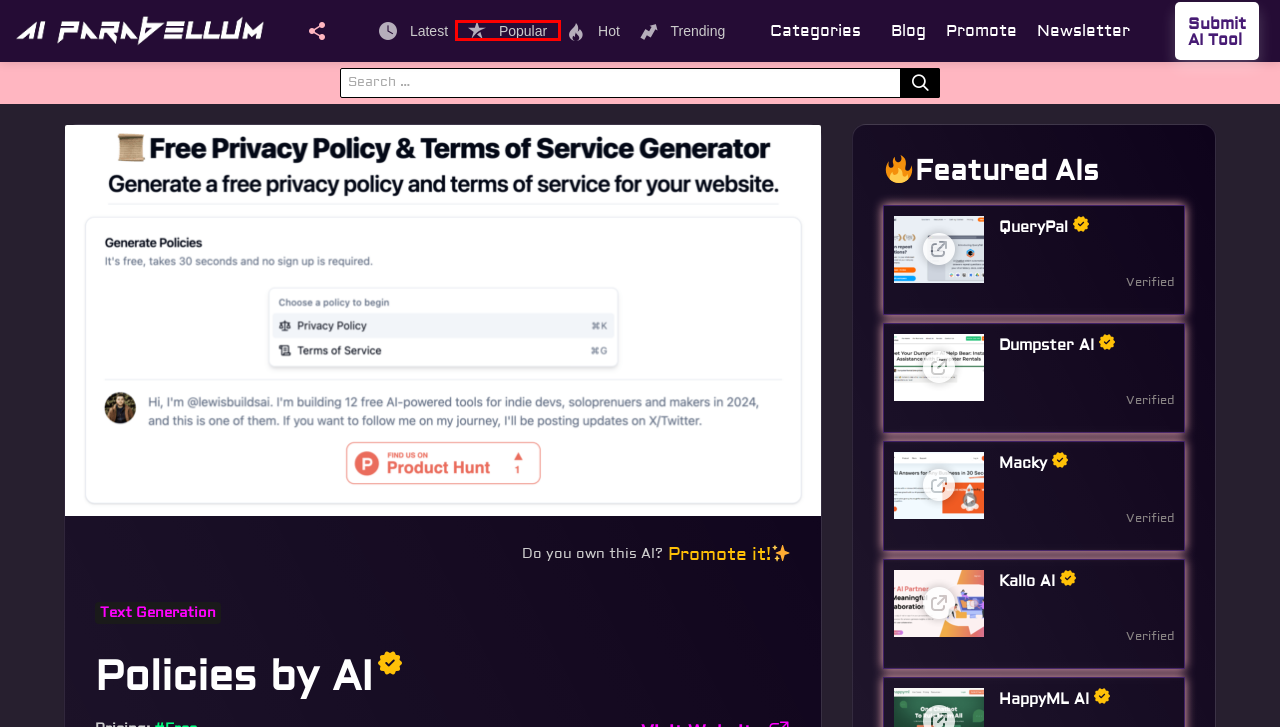Look at the screenshot of a webpage where a red bounding box surrounds a UI element. Your task is to select the best-matching webpage description for the new webpage after you click the element within the bounding box. The available options are:
A. Submit Your AI Tool: Get Featured
B. QueryPal
C. AI Blog - Artificial Intelligence Blog
D. Kallo - AI Chat for Individuals and Teams
E. AI Tool Categories - AI Parabellum
F. Newsletter - AI Parabellum
G. Hot AI Tools - AI Parabellum
H. Popular AI Tools - AI Parabellum

H